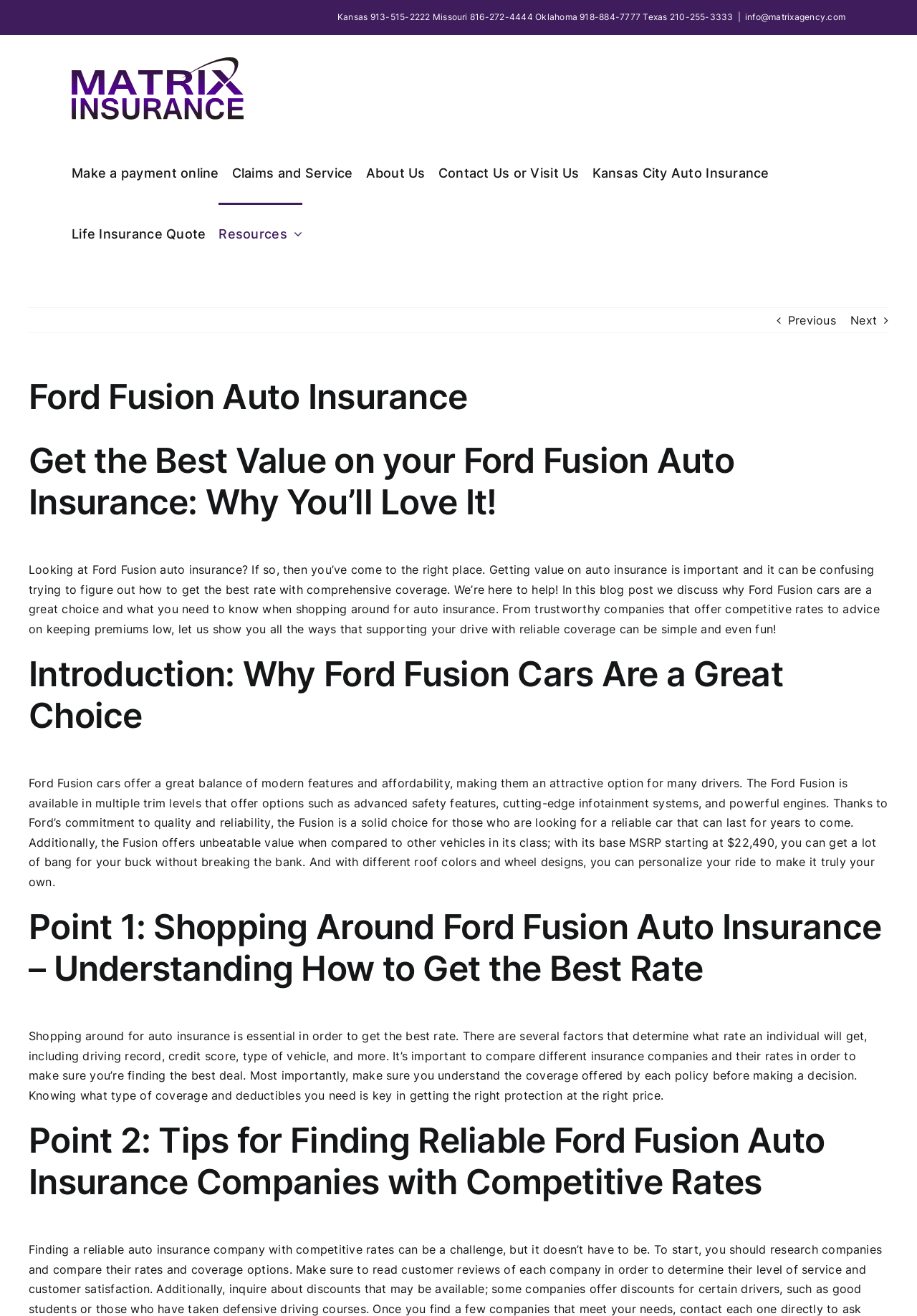Determine the bounding box coordinates for the UI element described. Format the coordinates as (top-left x, top-left y, bottom-right x, bottom-right y) and ensure all values are between 0 and 1. Element description: Make a payment online

[0.078, 0.108, 0.239, 0.154]